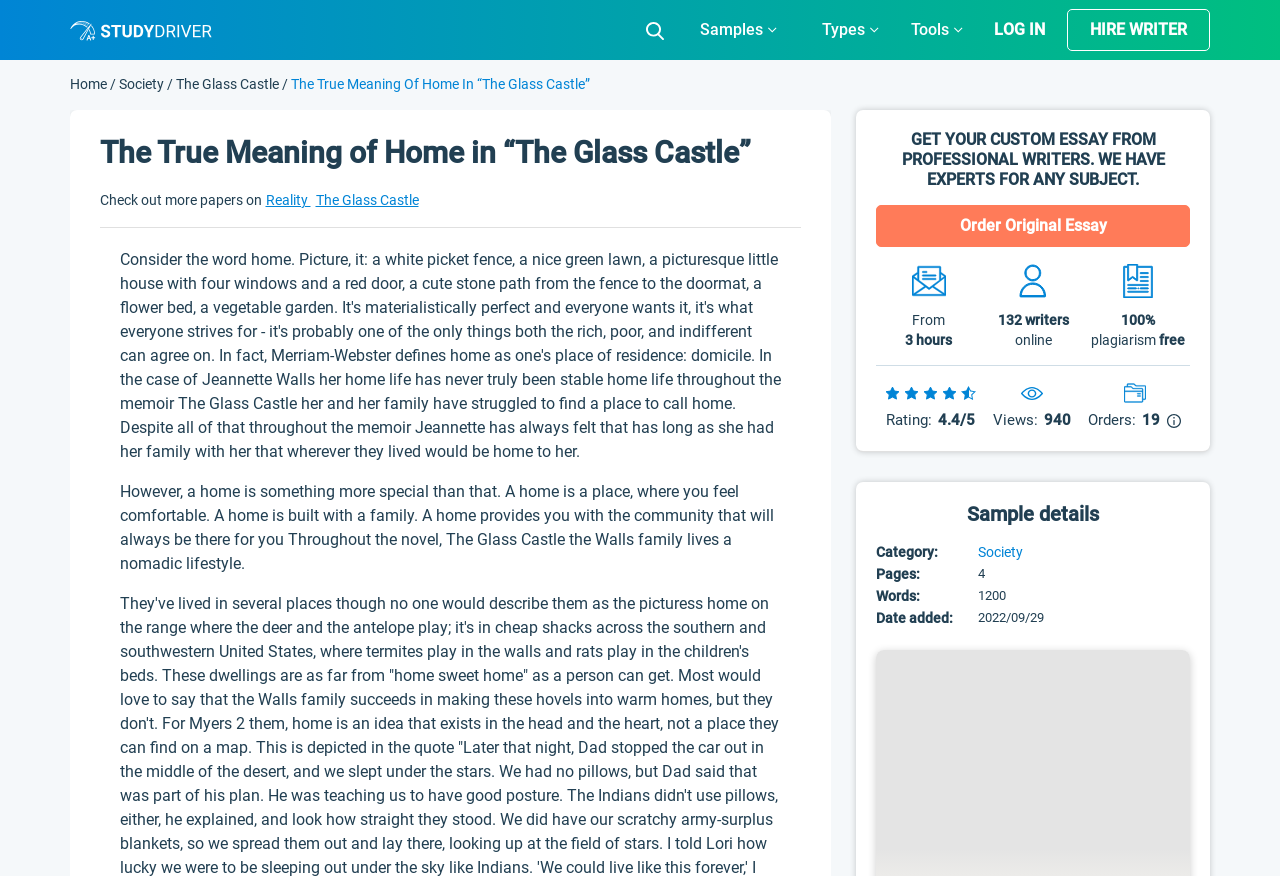Please locate the UI element described by "The Glass Castle" and provide its bounding box coordinates.

[0.248, 0.22, 0.322, 0.237]